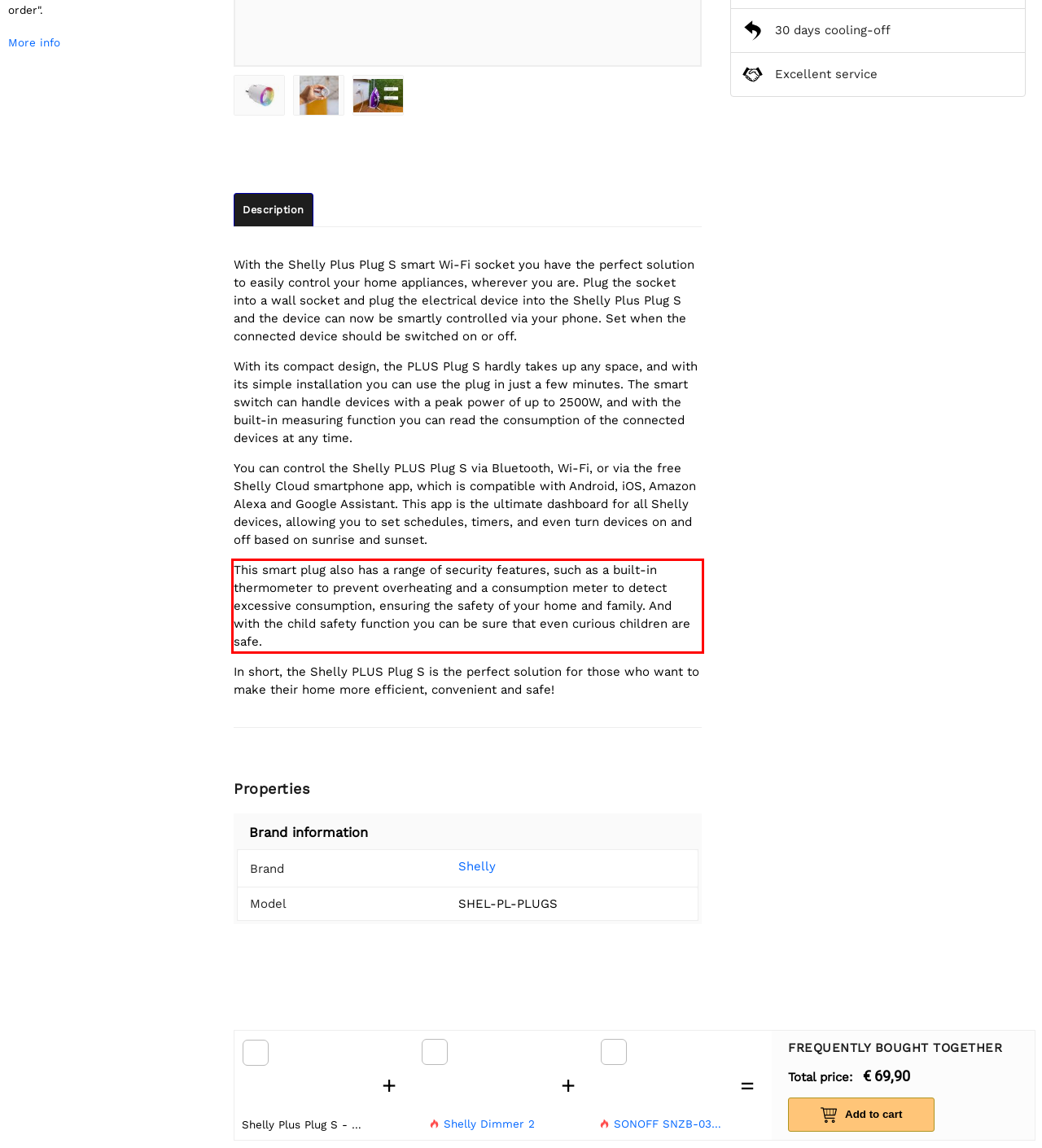Locate the red bounding box in the provided webpage screenshot and use OCR to determine the text content inside it.

This smart plug also has a range of security features, such as a built-in thermometer to prevent overheating and a consumption meter to detect excessive consumption, ensuring the safety of your home and family. And with the child safety function you can be sure that even curious children are safe.